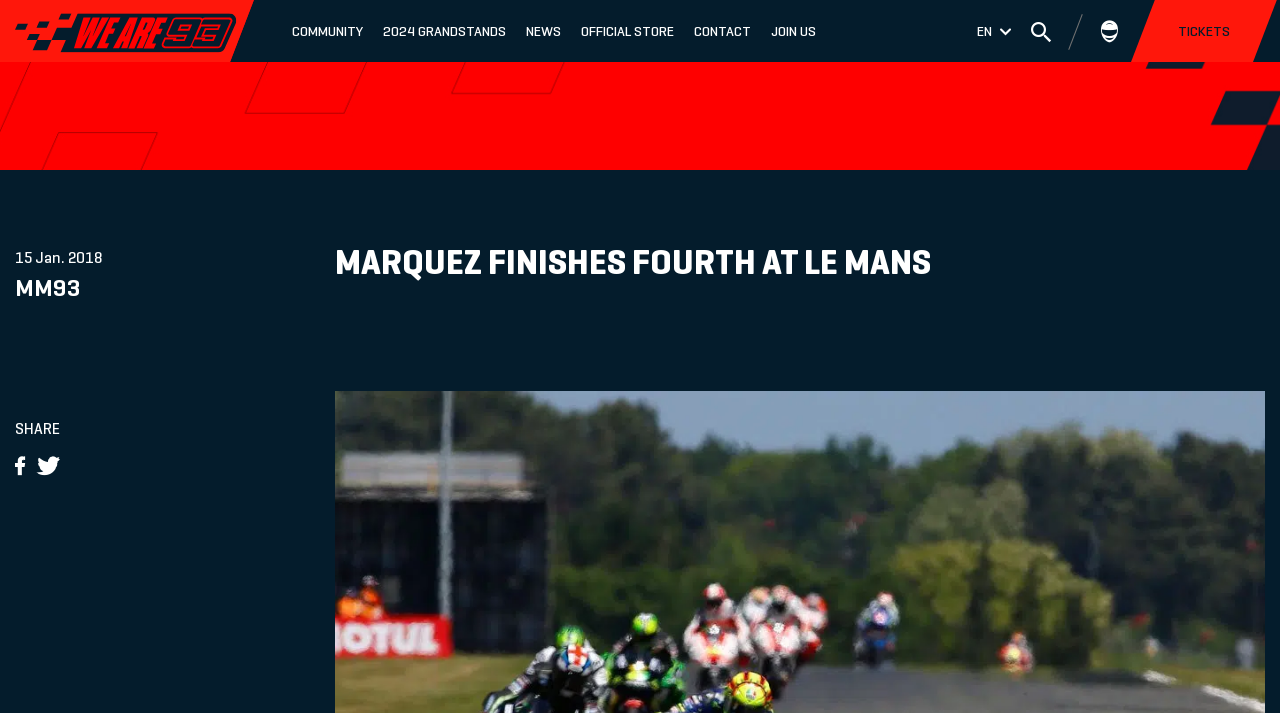Locate the bounding box coordinates of the area where you should click to accomplish the instruction: "Go to community page".

[0.22, 0.0, 0.291, 0.086]